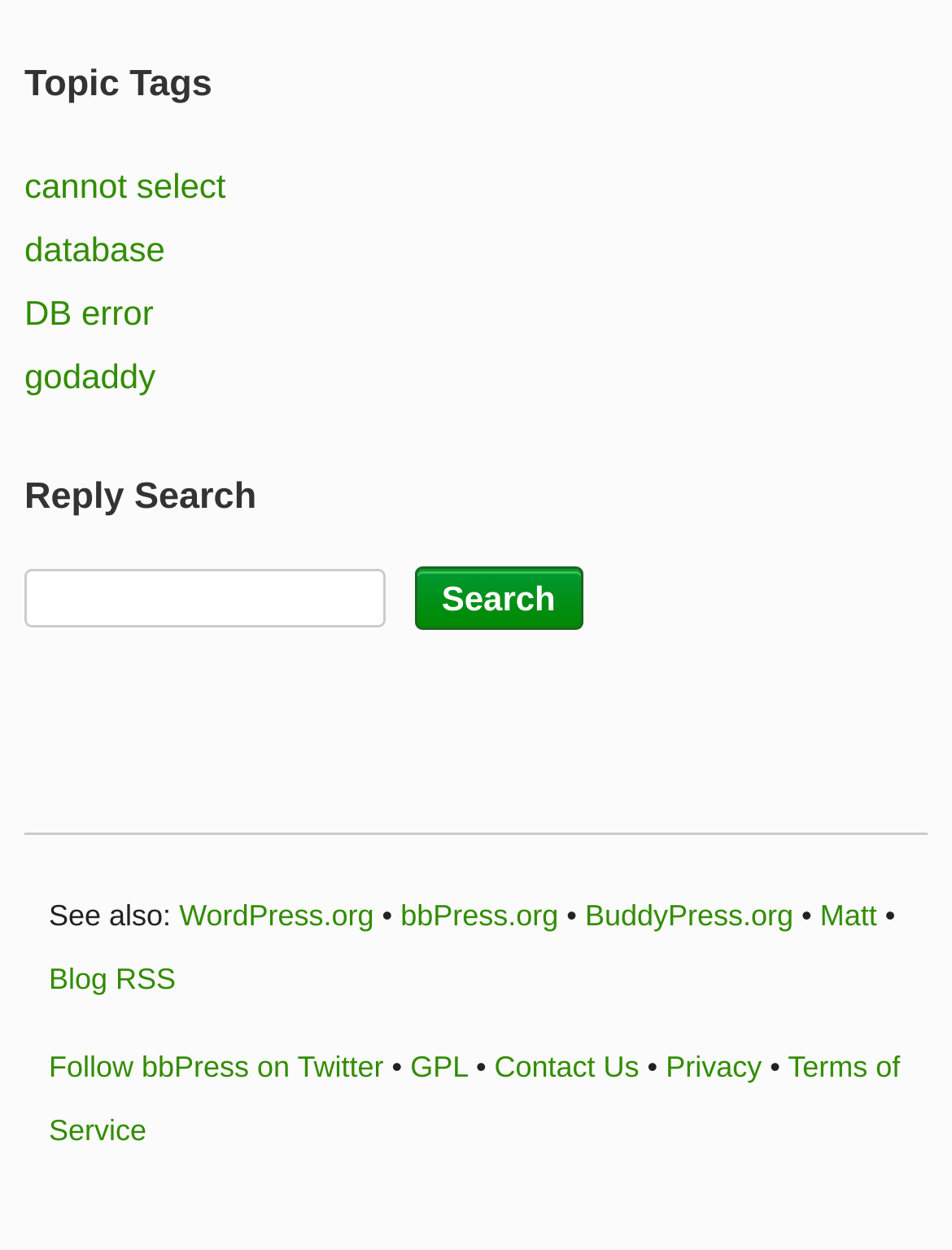Determine the bounding box coordinates of the region to click in order to accomplish the following instruction: "Click on database". Provide the coordinates as four float numbers between 0 and 1, specifically [left, top, right, bottom].

[0.026, 0.183, 0.173, 0.214]